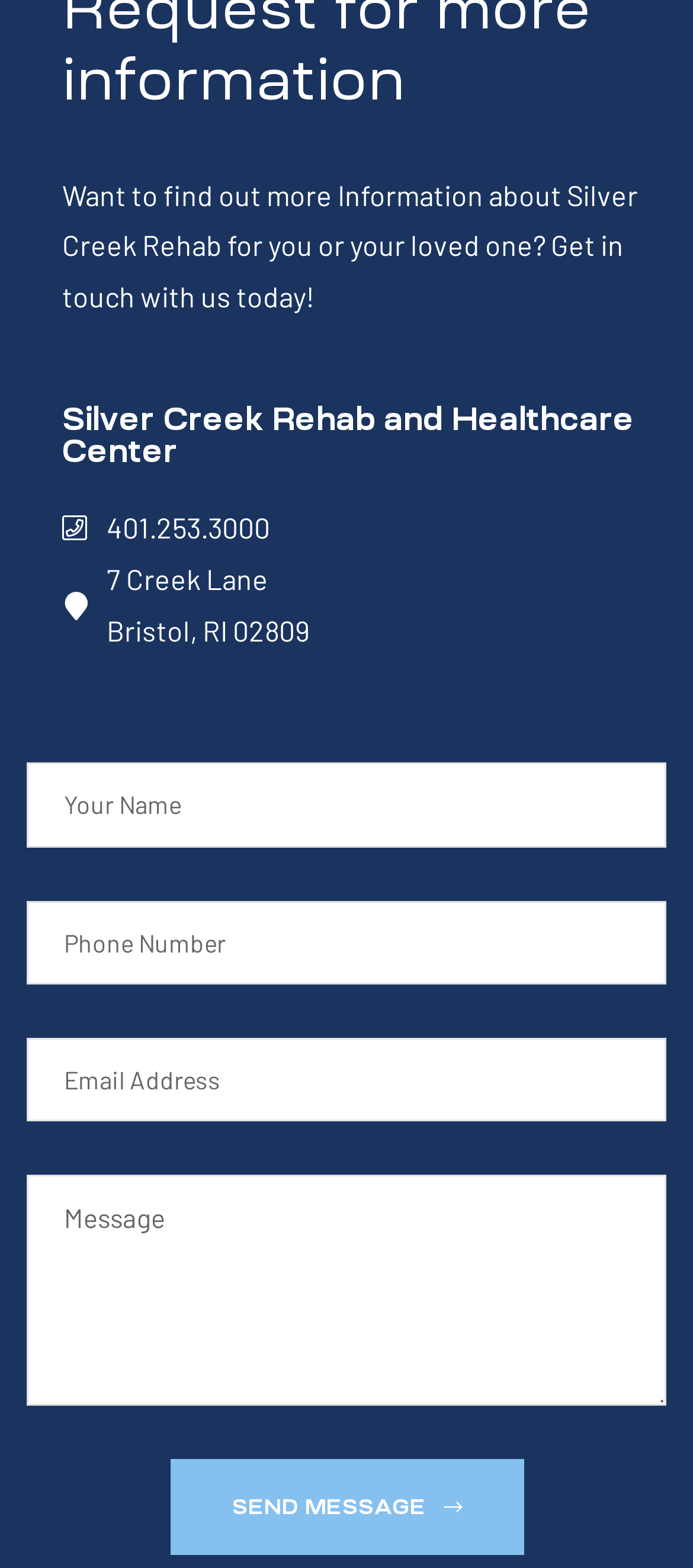Given the element description, predict the bounding box coordinates in the format (top-left x, top-left y, bottom-right x, bottom-right y), using floating point numbers between 0 and 1: parent_node: Message name="form_fields[message]" placeholder="Message"

[0.038, 0.749, 0.962, 0.896]